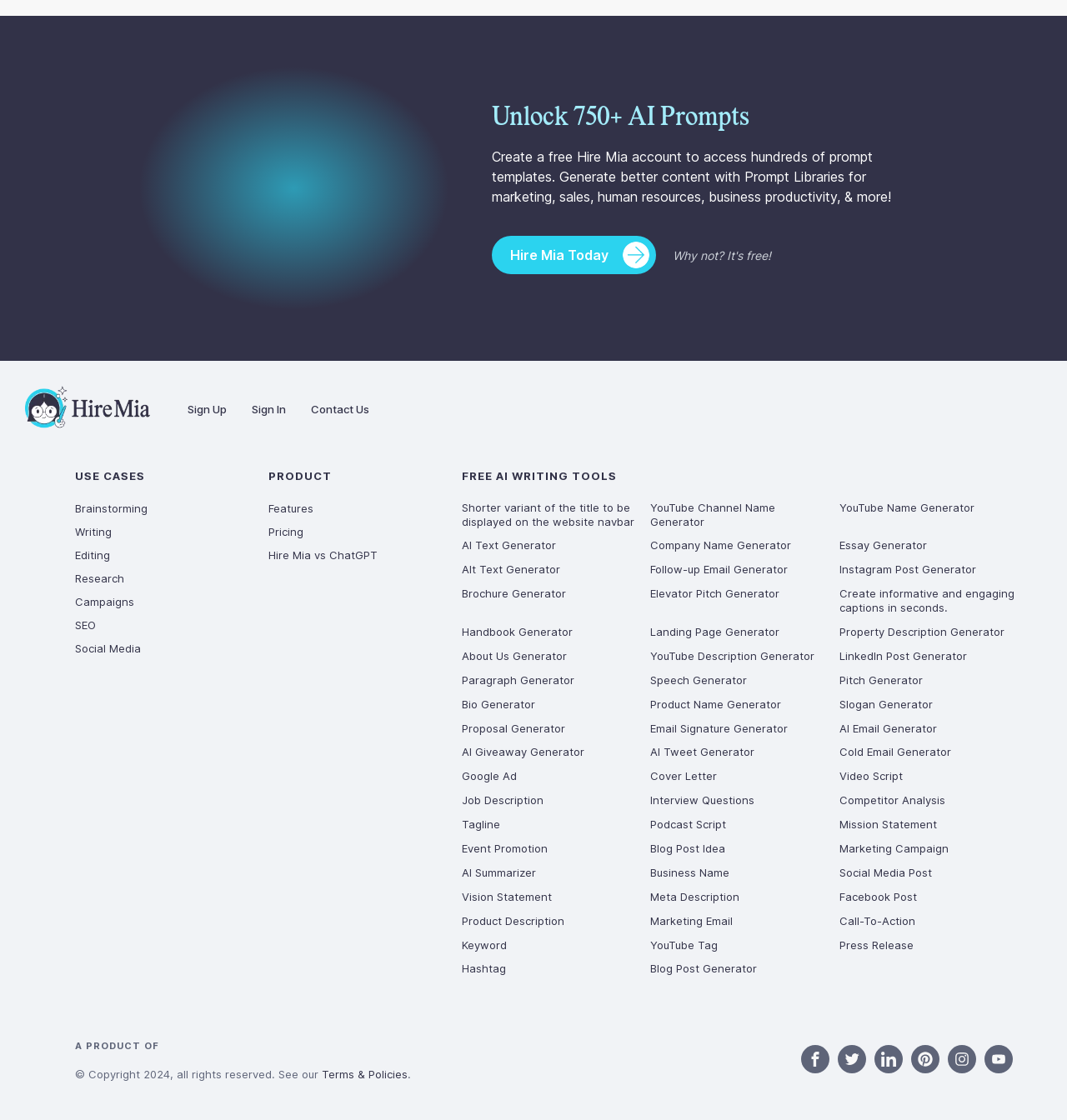Locate the bounding box coordinates of the clickable element to fulfill the following instruction: "Explore 'Brainstorming' use case". Provide the coordinates as four float numbers between 0 and 1 in the format [left, top, right, bottom].

[0.07, 0.446, 0.138, 0.461]